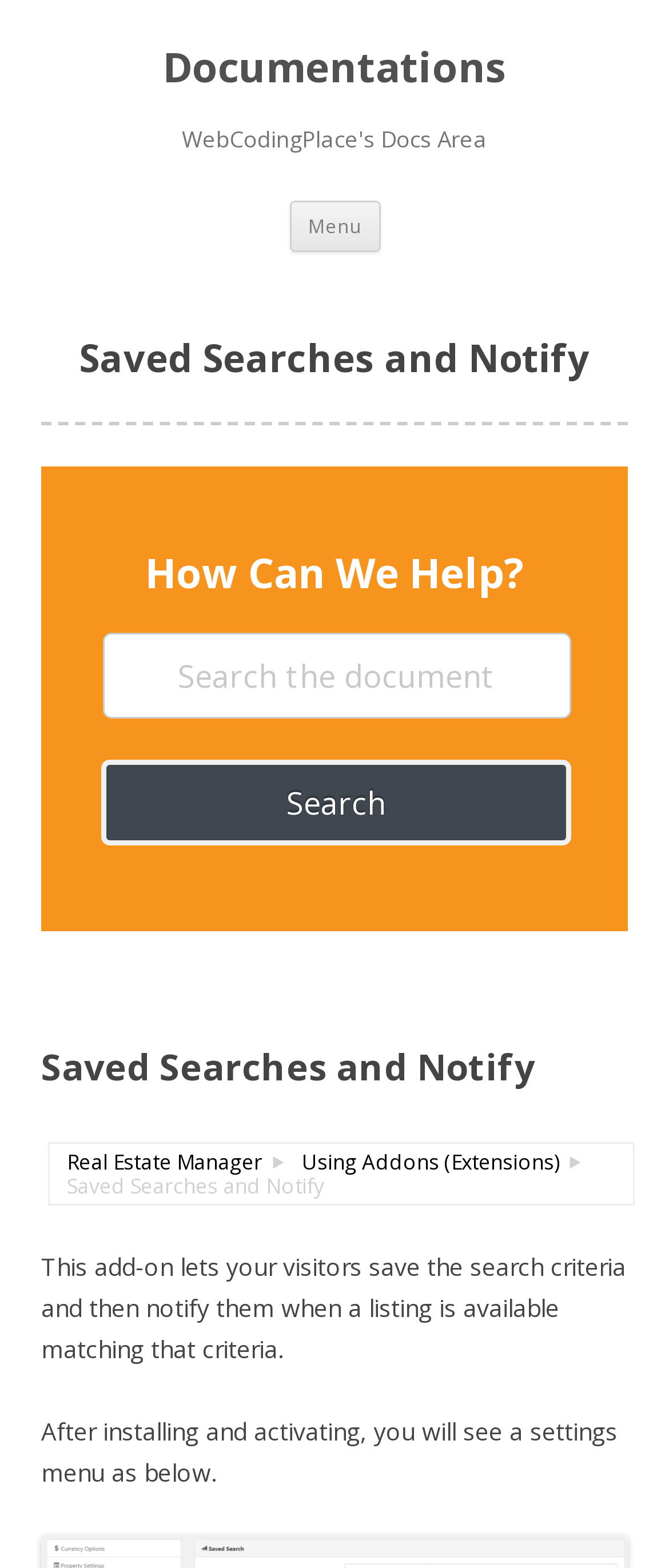Find the bounding box of the web element that fits this description: "Real Estate Manager".

[0.1, 0.732, 0.392, 0.75]